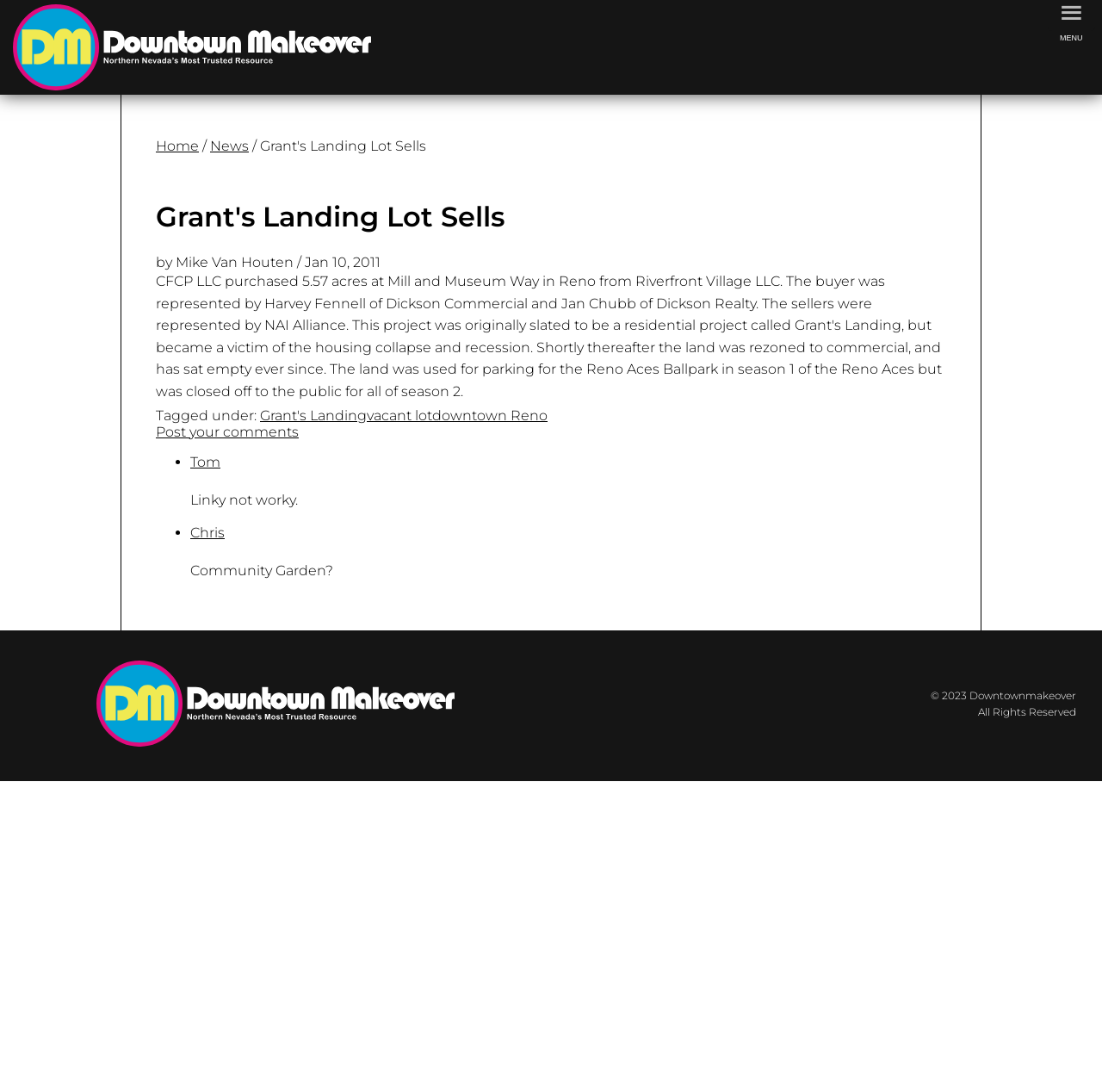Please identify the primary heading on the webpage and return its text.

Grant's Landing Lot Sells